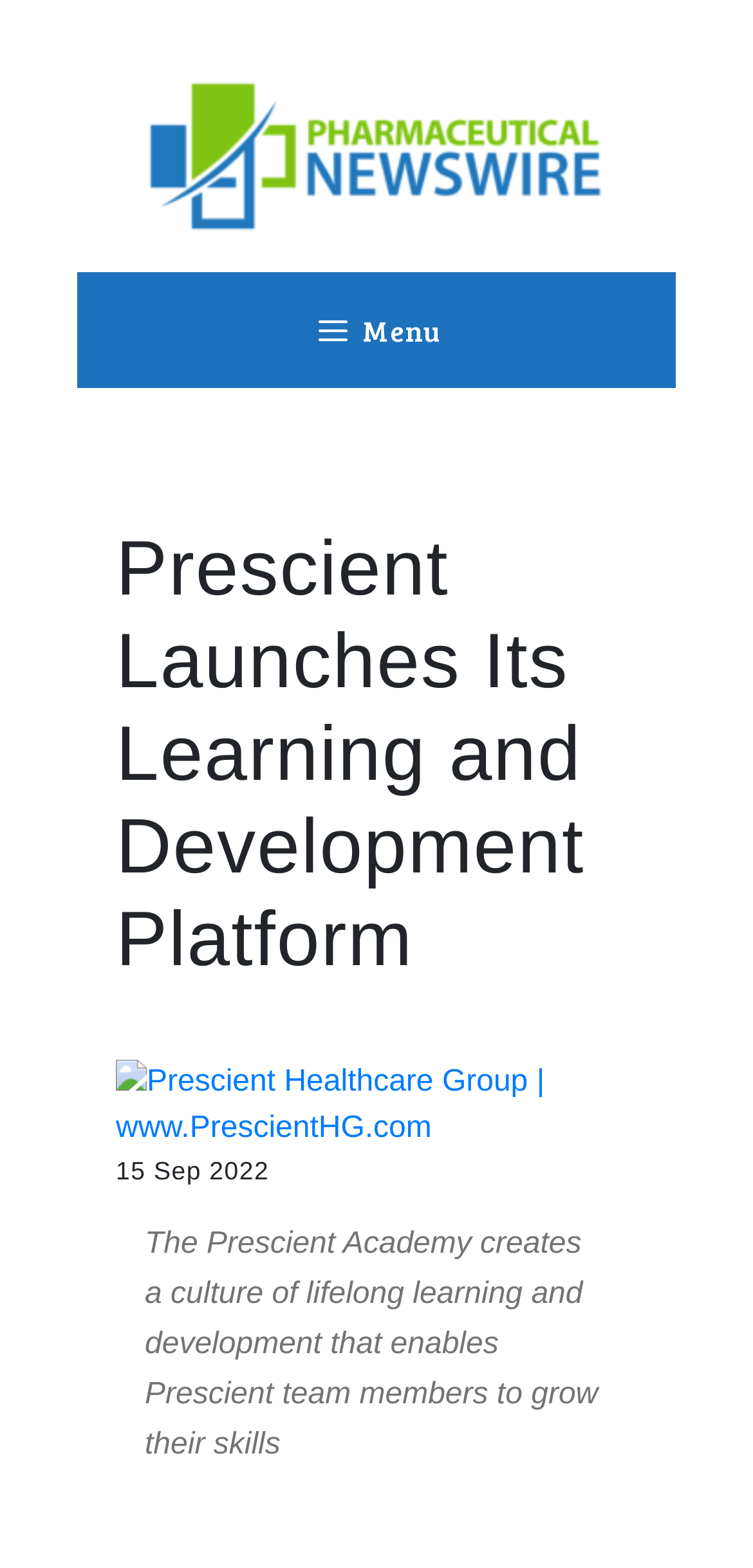What is the purpose of the Prescient Academy?
Give a single word or phrase as your answer by examining the image.

Lifelong learning and development